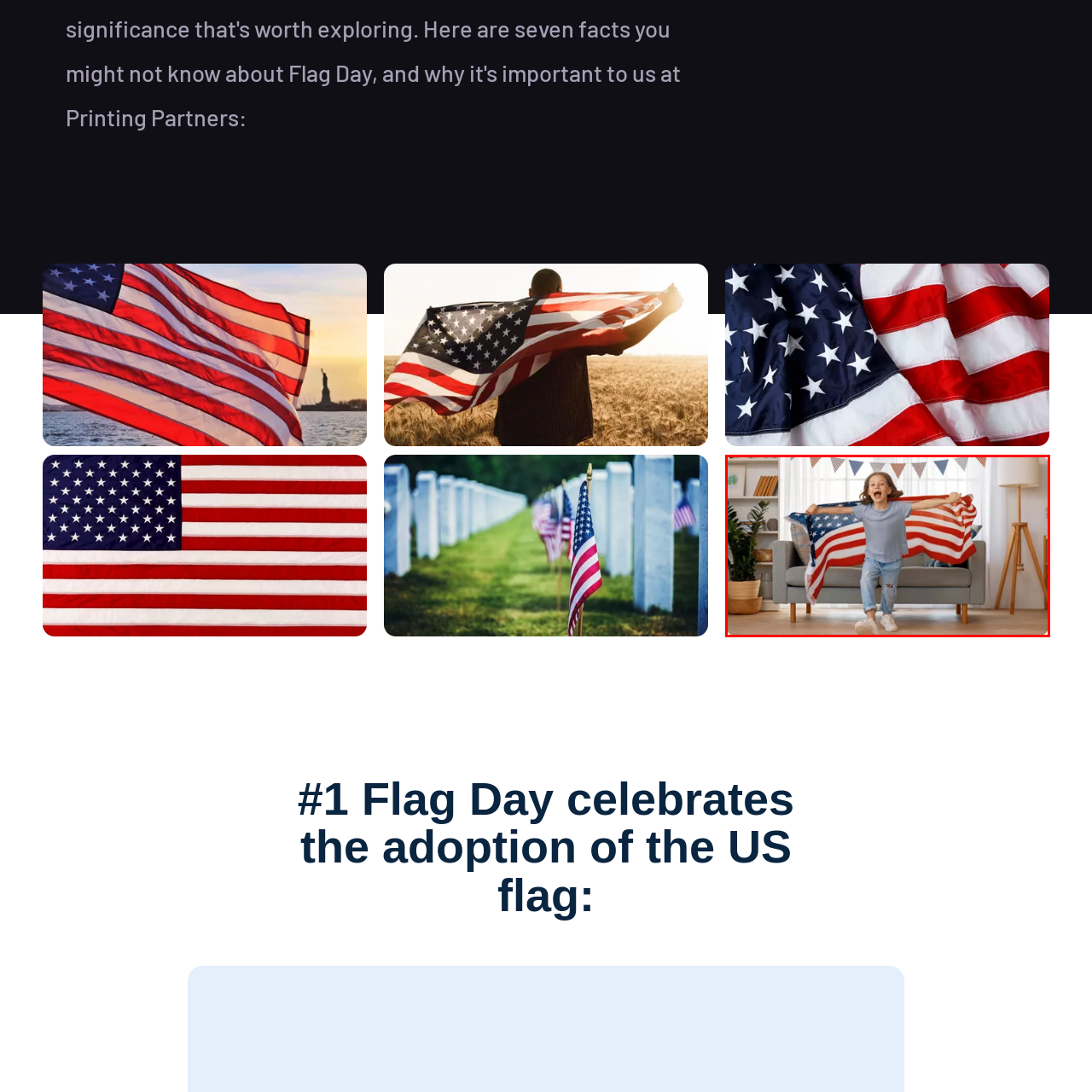Please examine the image highlighted by the red boundary and provide a comprehensive response to the following question based on the visual content: 
What is the dominant color of the sofa?

The caption describes the background of the image, which features a comfortable gray sofa adorned with patterned cushions, indicating that the dominant color of the sofa is gray.